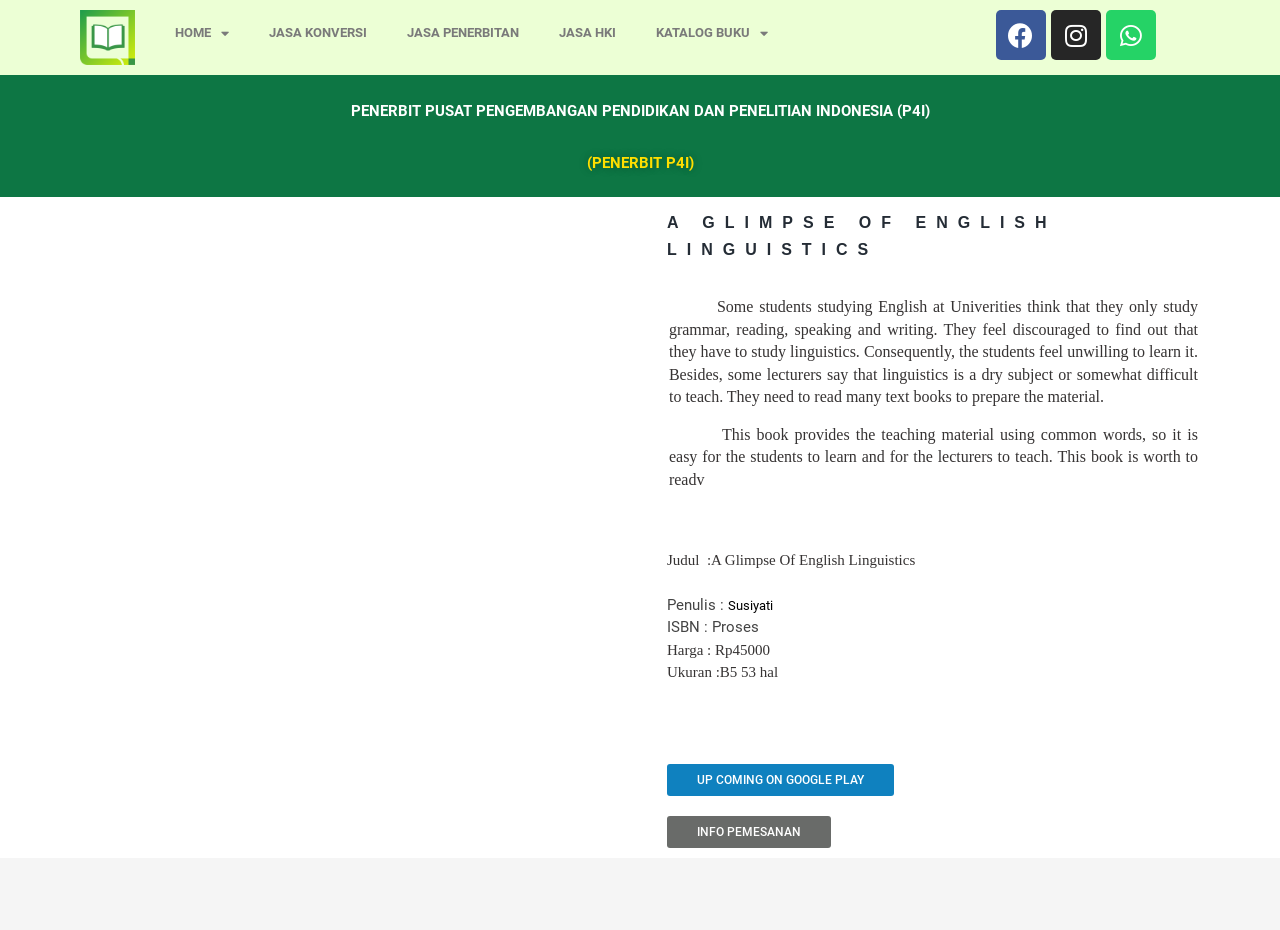Explain the webpage's design and content in an elaborate manner.

The webpage is about a book titled "A Glimpse of English Linguistics" published by PENERBIT PUSAT PENGEMBANGAN PENDIDIKAN DAN PENELITIAN INDONESIA (P4I). At the top, there are several links, including "HOME", "JASA KONVERSI", "JASA PENERBITAN", "JASA HKI", and "KATALOG BUKU", which are positioned horizontally and evenly spaced. To the right of these links, there are three social media links: "Facebook", "Instagram", and "Whatsapp".

Below the links, there is a heading that displays the title of the book, "A GLIMPSE OF ENGLISH LINGUISTICS". Underneath the heading, there is a brief description of the book, which explains that some students and lecturers may find linguistics a dry or difficult subject, but this book aims to make it easier to learn and teach.

The book's details are listed below, including the title, author, ISBN, price, and size. There are two buttons at the bottom, "UP COMING ON GOOGLE PLAY" and "INFO PEMESANAN", which are likely related to purchasing or learning more about the book.

Overall, the webpage appears to be a book description page, providing an overview of the book's content and details, as well as options to learn more or purchase the book.